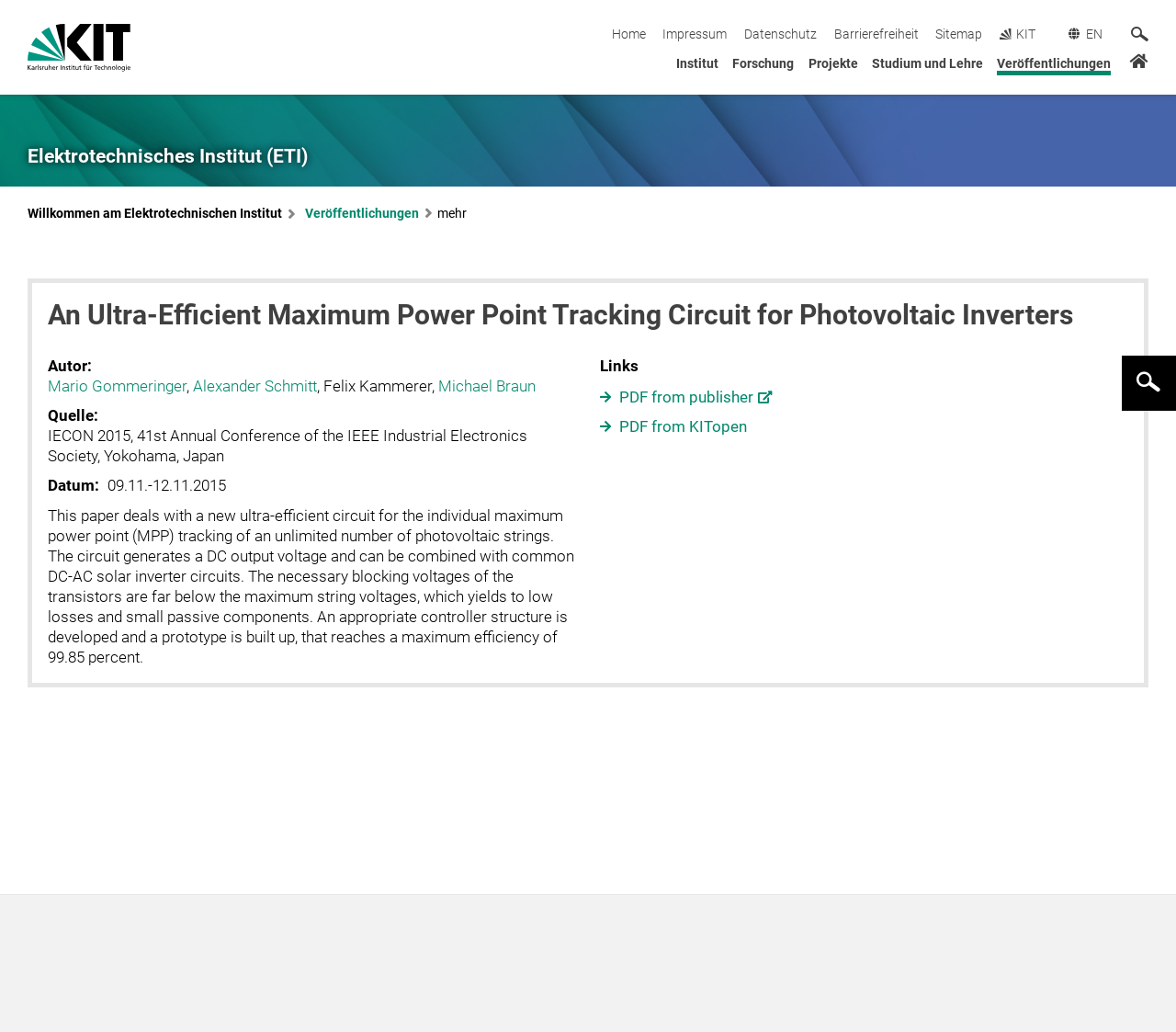What is the topic of the publication?
Answer the question with a single word or phrase by looking at the picture.

Maximum Power Point Tracking Circuit